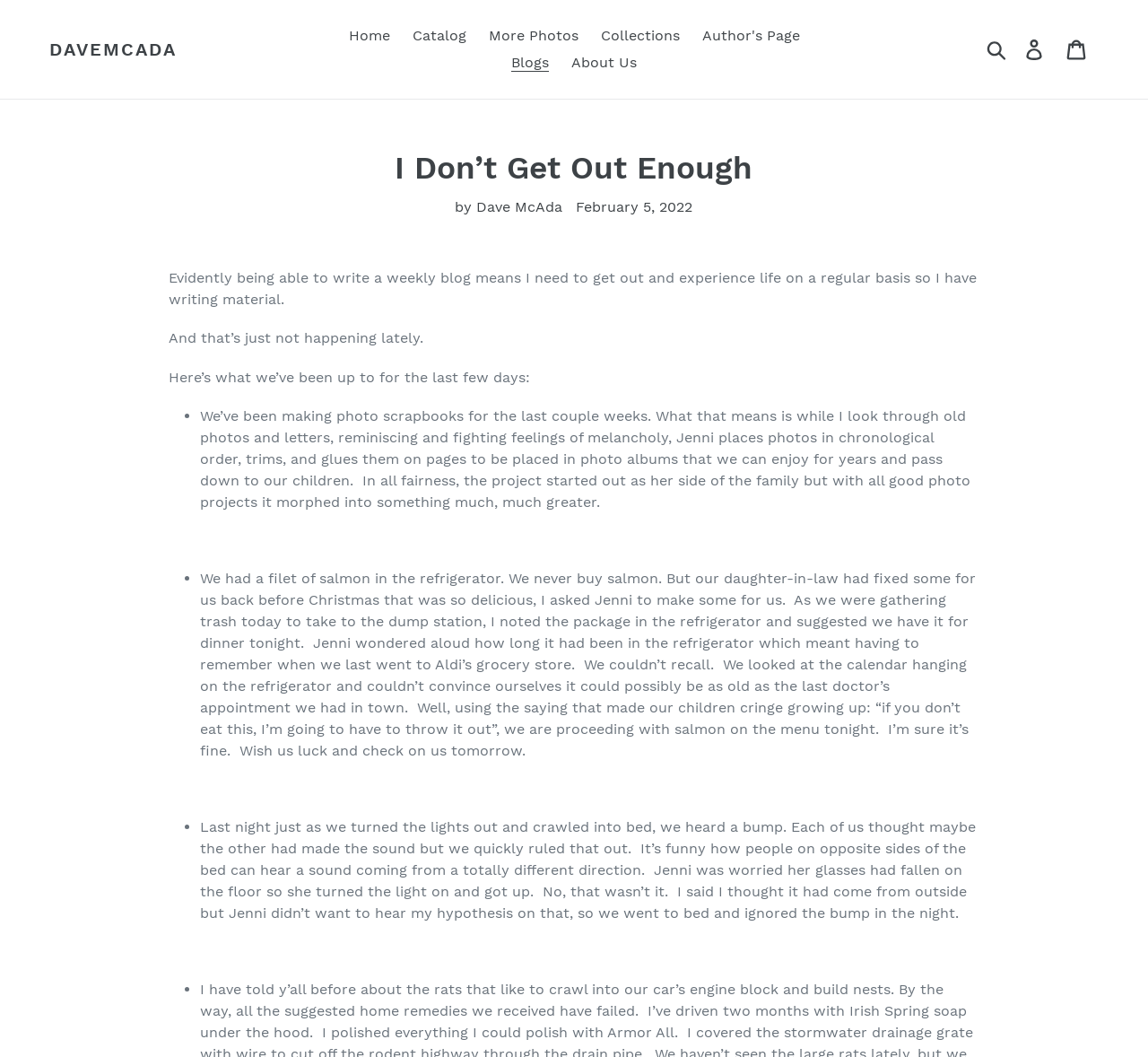Locate the bounding box coordinates of the element that should be clicked to fulfill the instruction: "Click on the 'Home' link".

[0.296, 0.021, 0.347, 0.047]